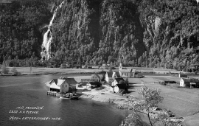Create a detailed narrative for the image.

The image captures the serene landscape of Mo with the Otterstad farm in the background, dating back to the early 1900s. The photograph showcases a tranquil scene by the water's edge, framed by a backdrop of towering cliffs and a cascading waterfall, which adds to the natural beauty of the setting. In the foreground, traditional wooden structures, possibly boatsheds, are visible, hinting at the region's rich historical ties to maritime activities. This black-and-white depiction reflects a bygone era, providing a glimpse into the architectural style and lifestyle of the inhabitants during that time. The setting emphasizes the harmonious relationship between the farm and its idyllic environment, set against the picturesque Norwegian fjords.